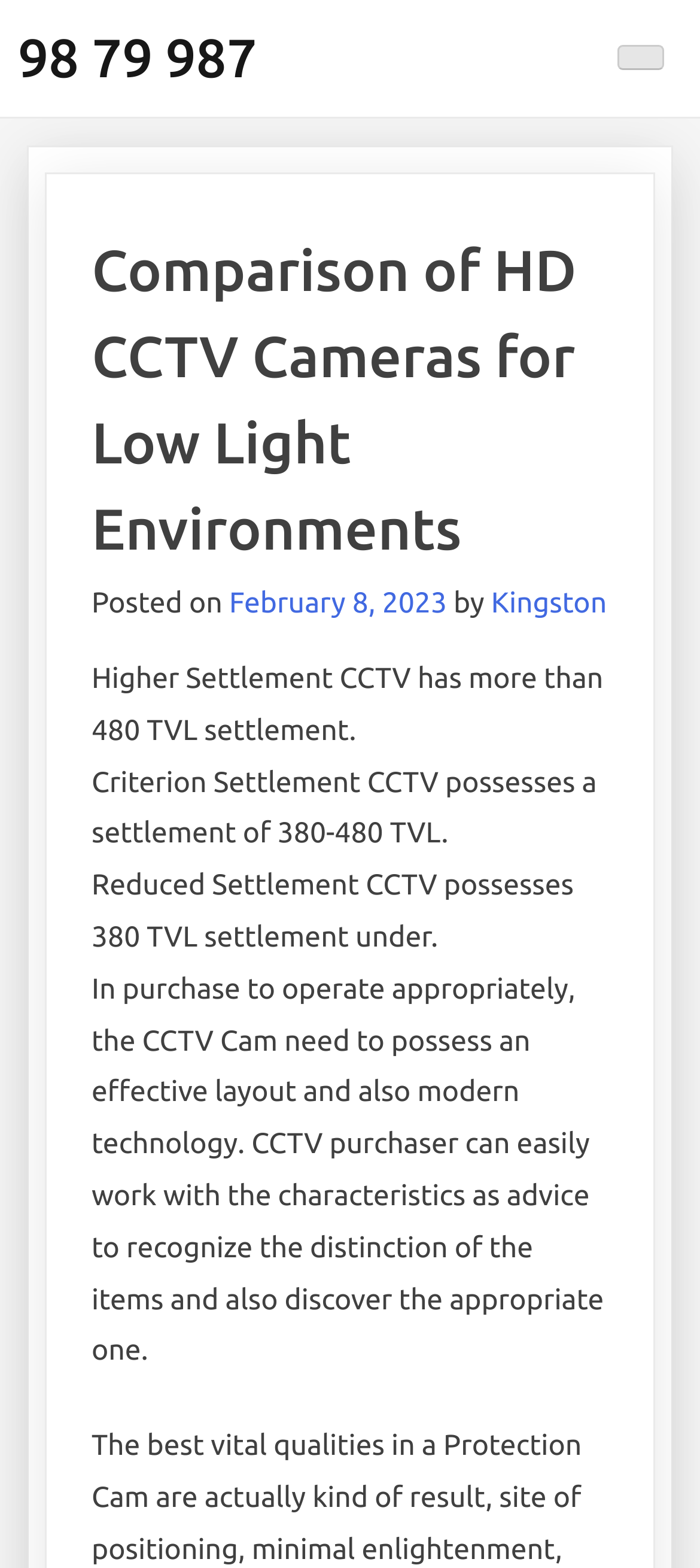Based on the element description, predict the bounding box coordinates (top-left x, top-left y, bottom-right x, bottom-right y) for the UI element in the screenshot: Kingston

[0.701, 0.375, 0.867, 0.395]